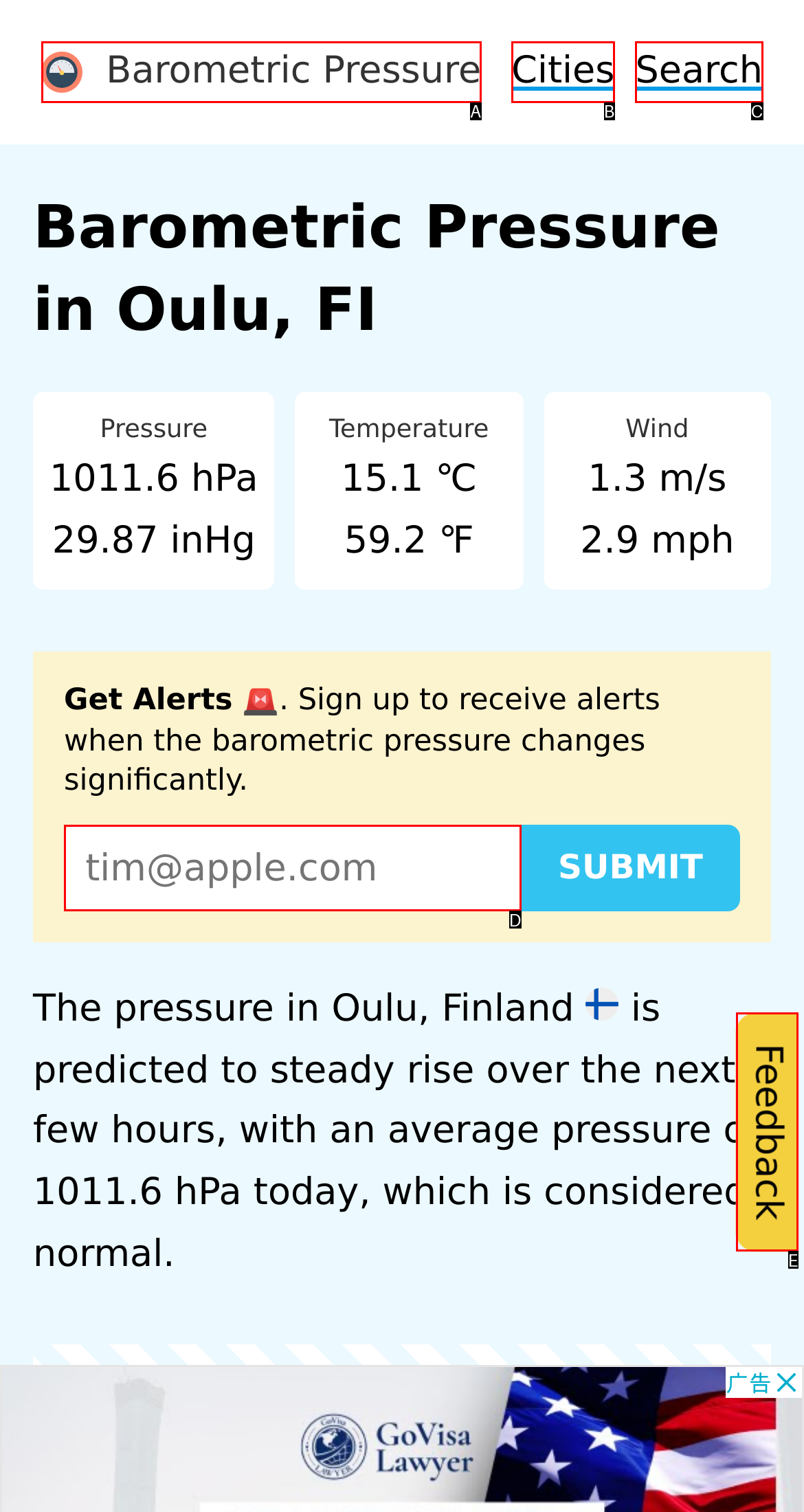Select the option that matches the description: Search. Answer with the letter of the correct option directly.

C